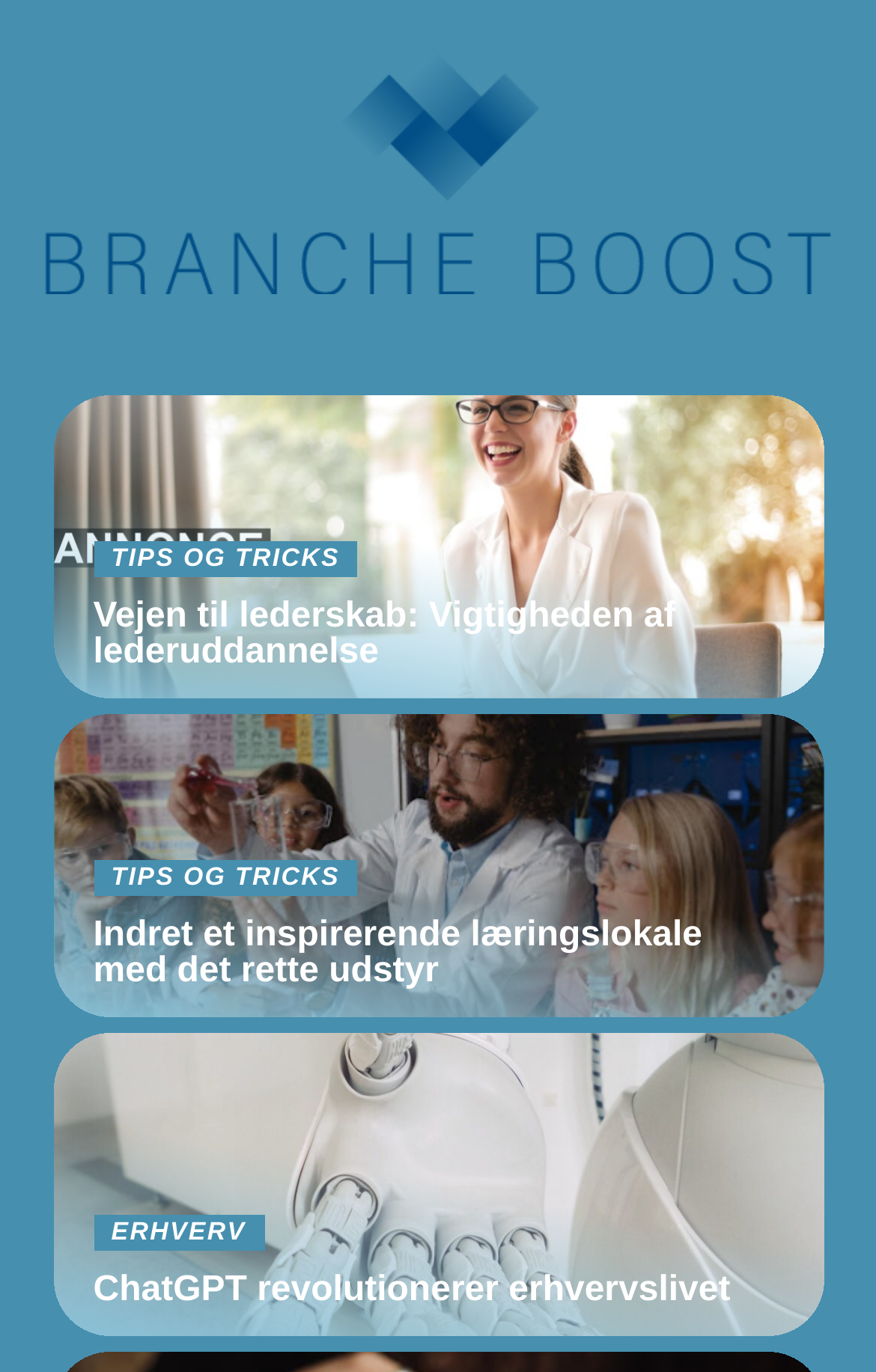Find the UI element described as: "parent_node: Stock game" and predict its bounding box coordinates. Ensure the coordinates are four float numbers between 0 and 1, [left, top, right, bottom].

[0.051, 0.028, 0.949, 0.214]